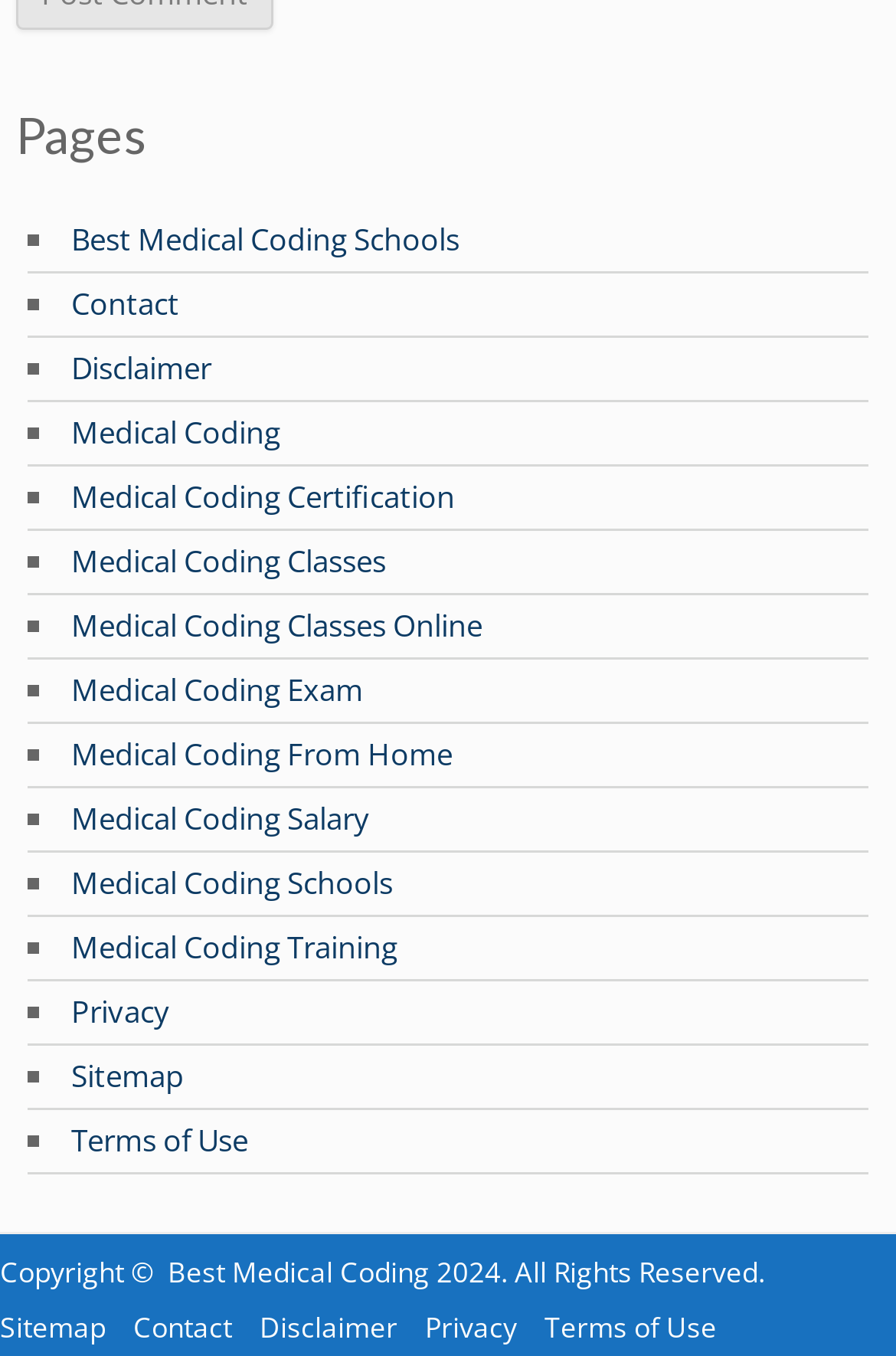How many links are there in the webpage? Observe the screenshot and provide a one-word or short phrase answer.

19